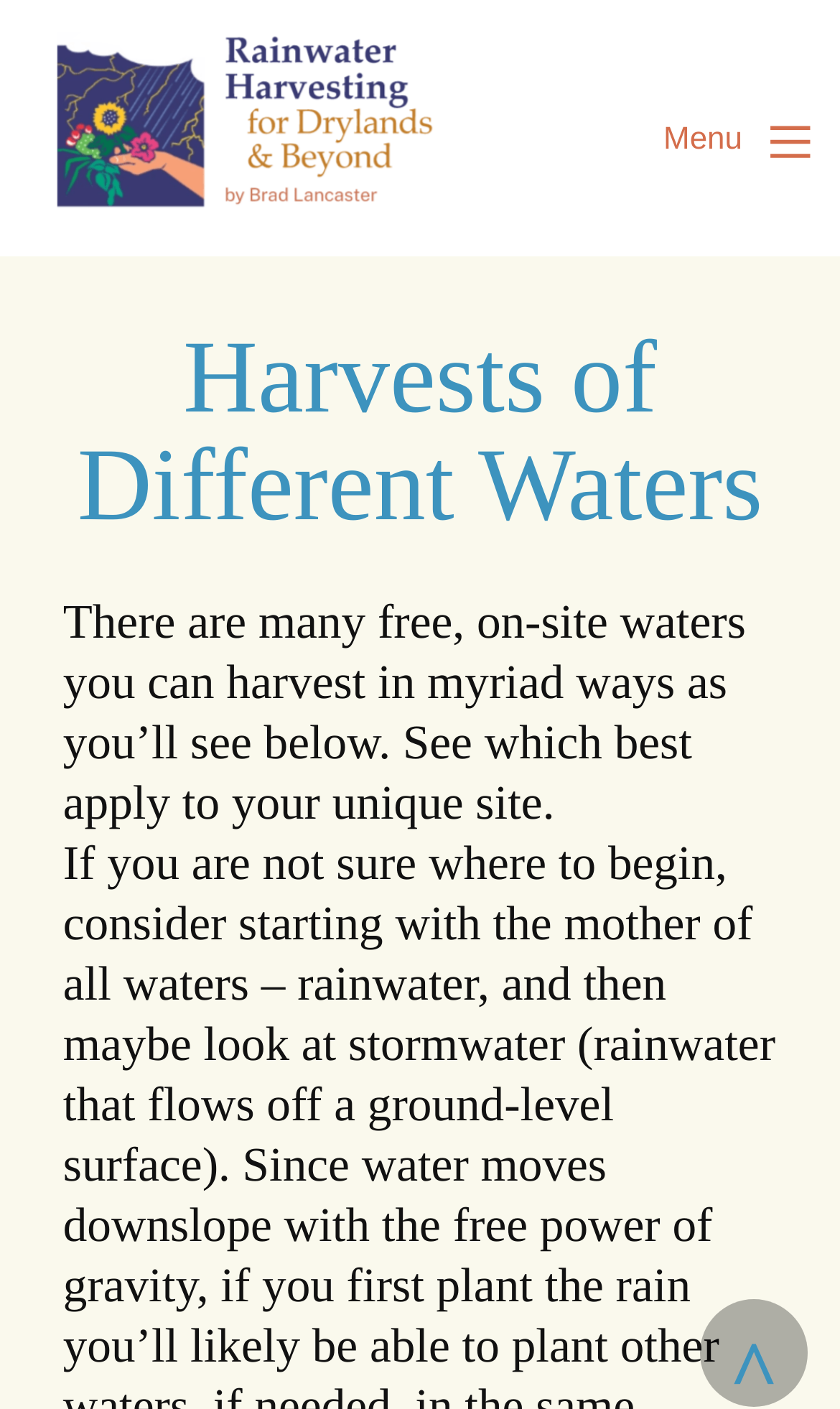For the given element description parent_node: Menu title="Home", determine the bounding box coordinates of the UI element. The coordinates should follow the format (top-left x, top-left y, bottom-right x, bottom-right y) and be within the range of 0 to 1.

[0.041, 0.0, 0.541, 0.167]